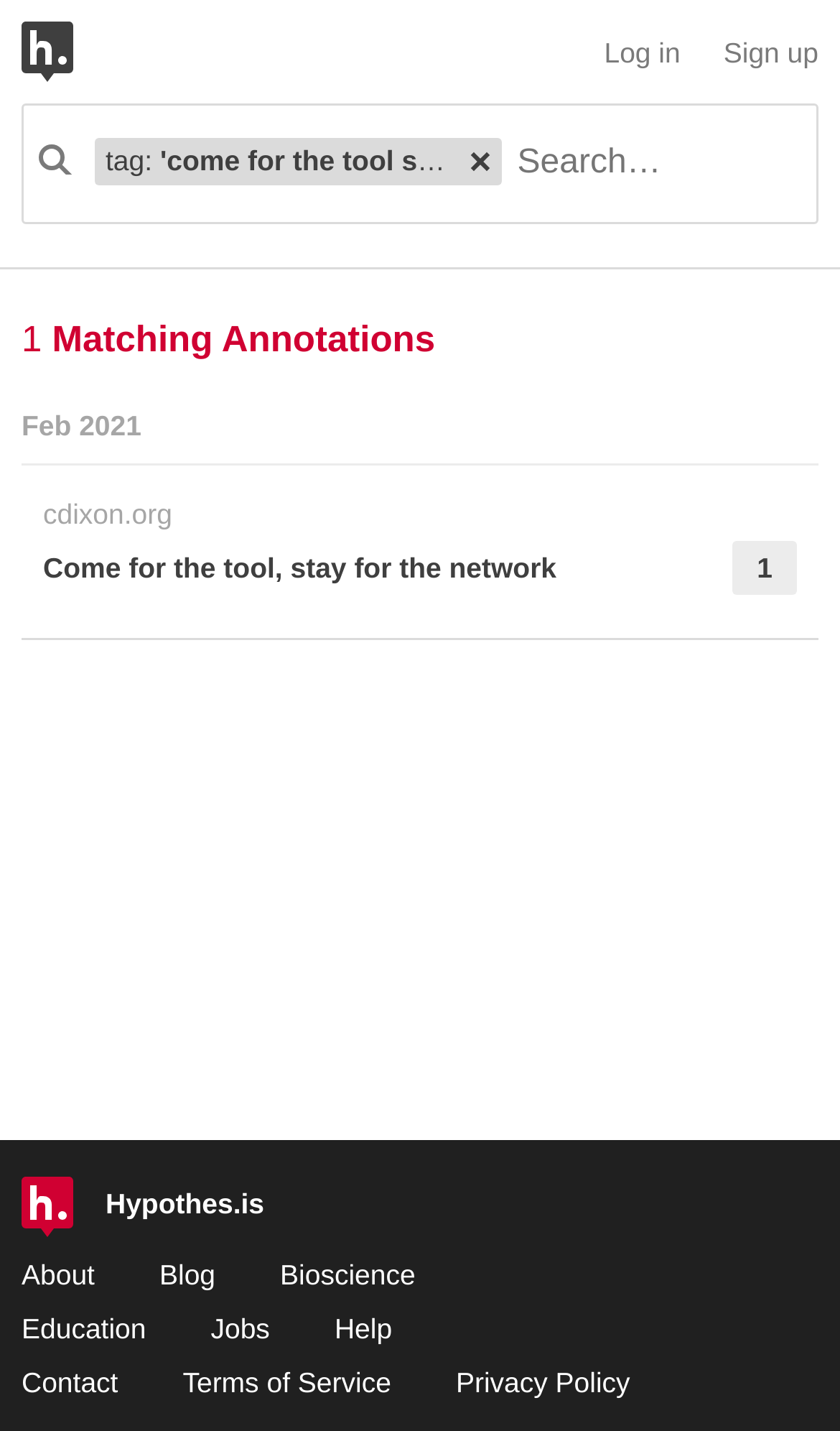Create an elaborate caption that covers all aspects of the webpage.

The webpage is titled "Hypothesis" and appears to be a search-based platform. At the top left, there is a link to the "Hypothesis homepage" accompanied by a small image. Next to it, a search bar spans across the top of the page, containing a small image, a text input field, and a button to remove search terms. A dropdown combobox allows users to search annotations.

On the top right, there are links to "Log in" and "Sign up". Below the search bar, the main content area begins, where a heading "Matching Annotations" is displayed. A list of search results grouped by date follows, with each result containing a date, a website or author name, a link to an annotation, and a note on the number of annotations added.

At the bottom of the page, there is a footer section with links to various resources, including "Hypothes.is", "About", "Blog", "Bioscience", "Education", "Jobs", "Help", "Contact", "Terms of Service", and "Privacy Policy".